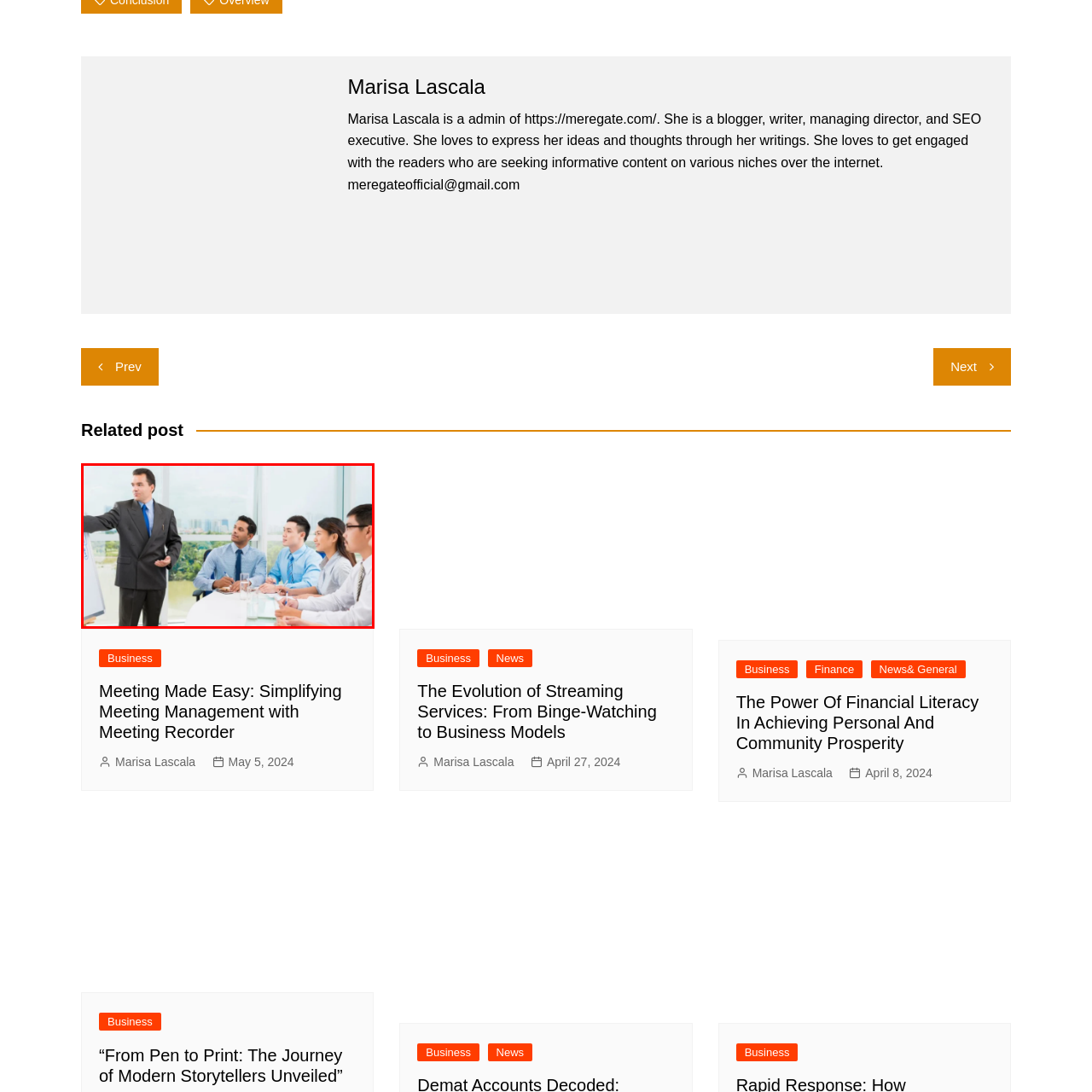Examine the content inside the red boundary in the image and give a detailed response to the following query: How many people are seated around the table?

The description mentions that seated around the table are four attentive individuals, including a man in a light blue shirt, another in a darker blue, a woman in a pale shirt, and a man wearing glasses.